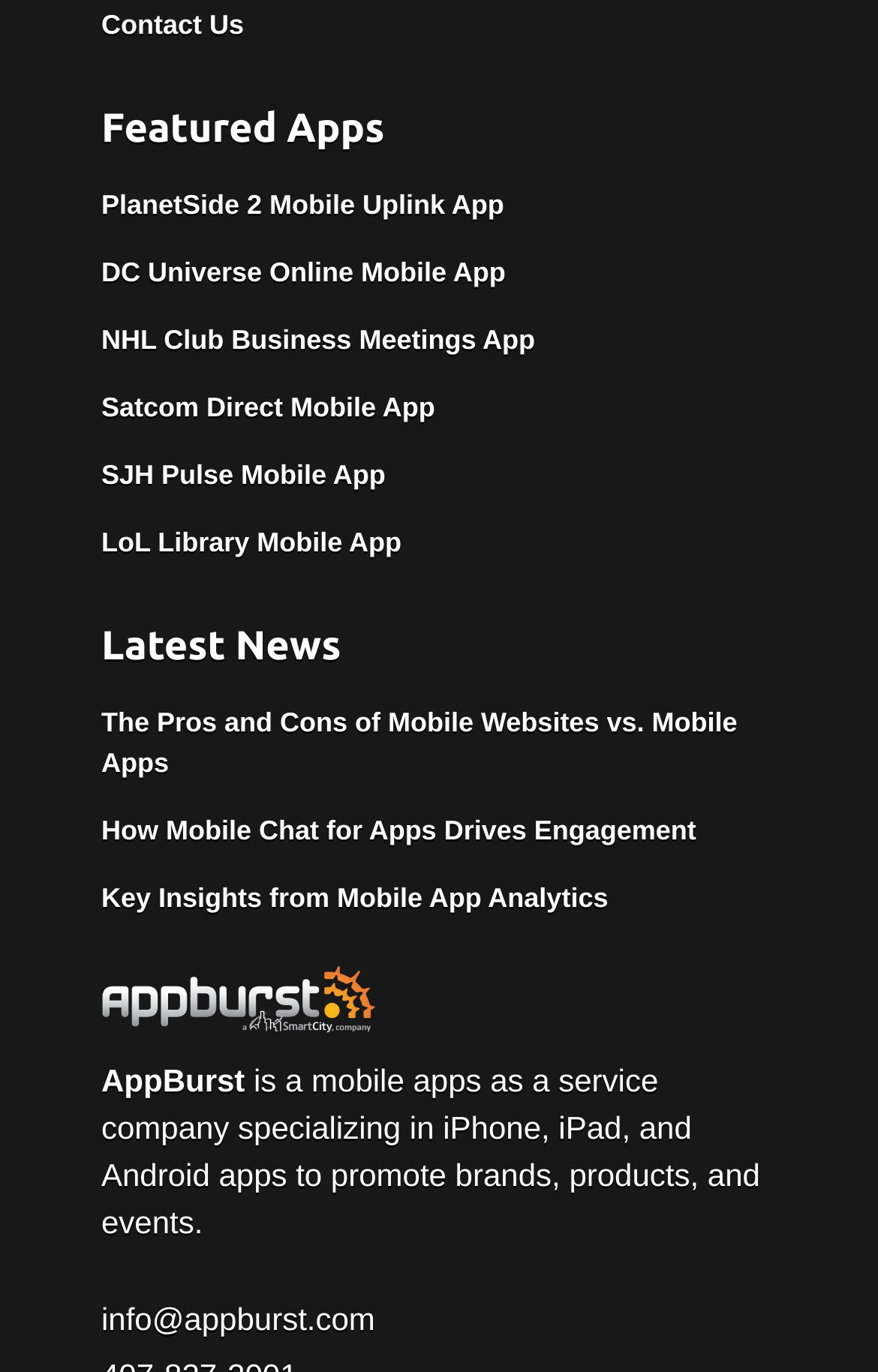Identify the bounding box of the UI element that matches this description: "Satcom Direct Mobile App".

[0.115, 0.285, 0.496, 0.308]